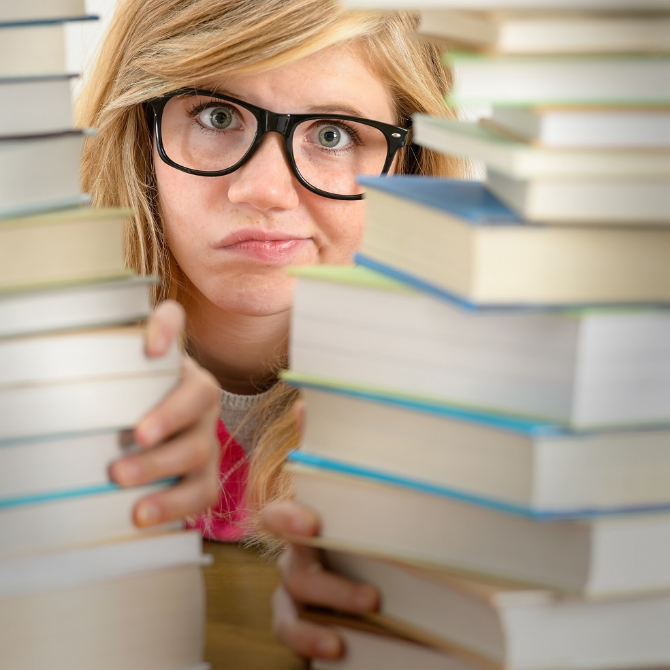What is reflected on the woman's face?
Answer the question with a single word or phrase by looking at the picture.

Determination and uncertainty